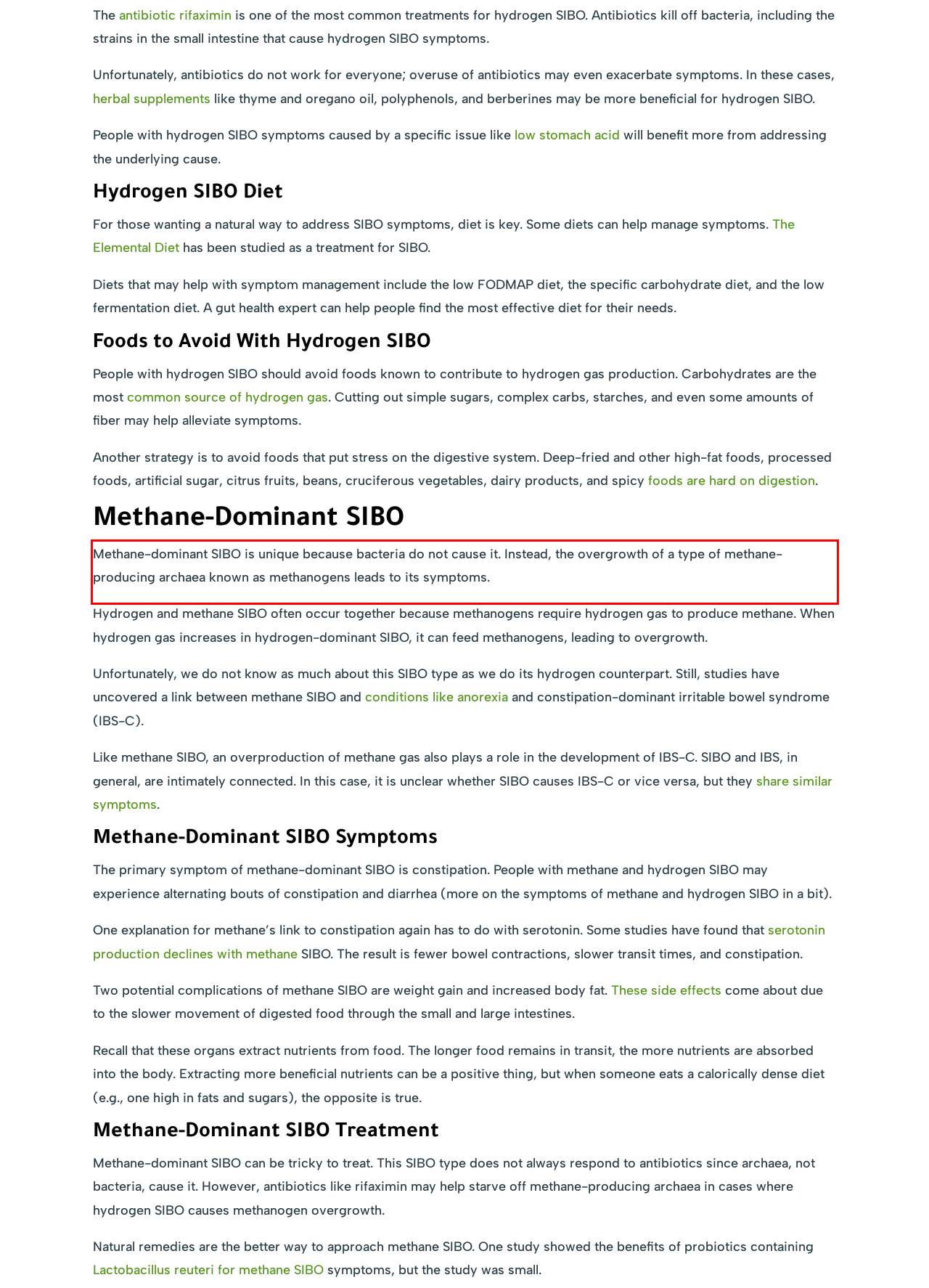Given a screenshot of a webpage, locate the red bounding box and extract the text it encloses.

Methane-dominant SIBO is unique because bacteria do not cause it. Instead, the overgrowth of a type of methane-producing archaea known as methanogens leads to its symptoms.